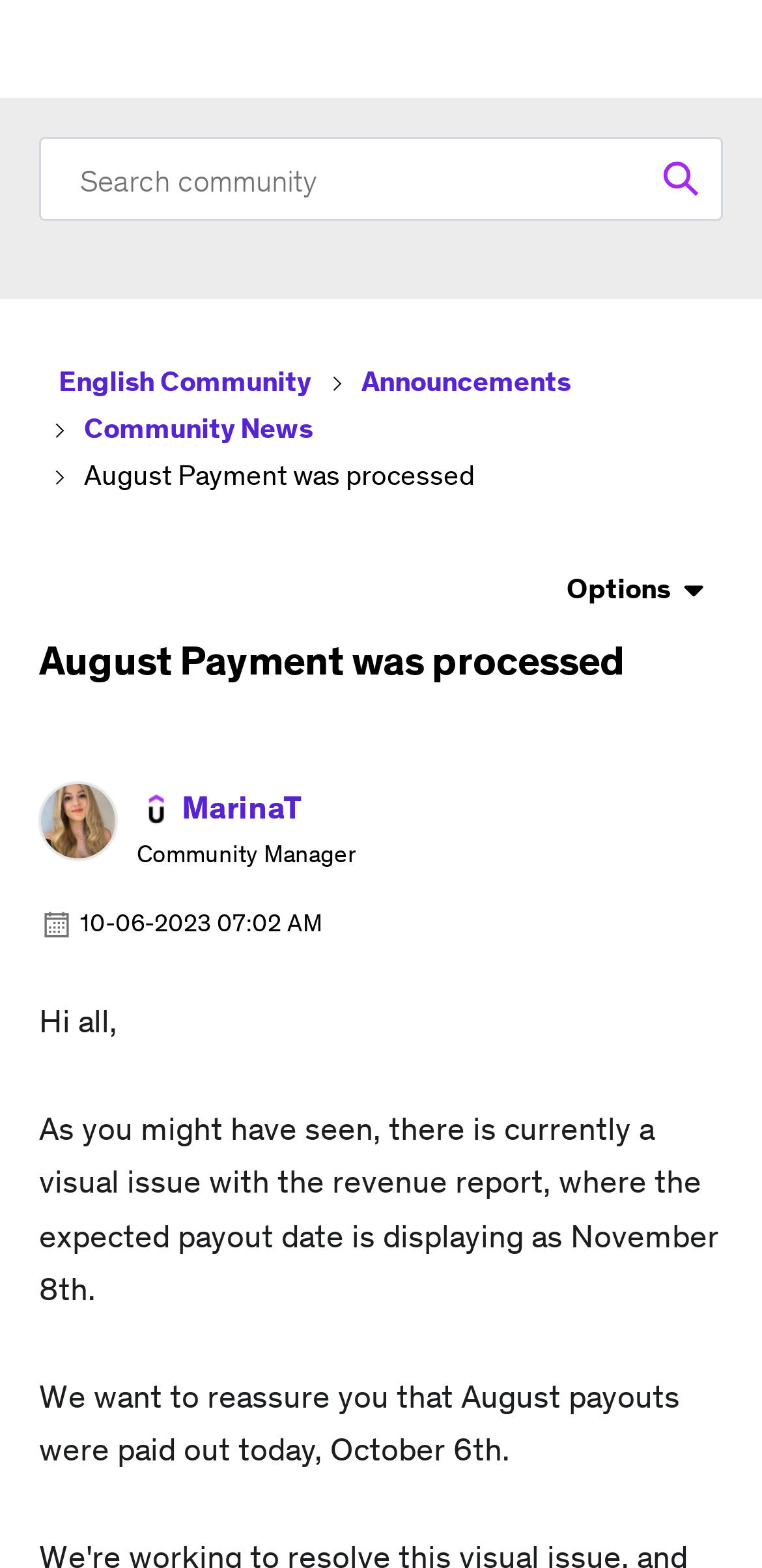Illustrate the webpage's structure and main components comprehensively.

This webpage appears to be a discussion forum or community page, specifically the Udemy Instructor Community. At the top, there is a heading "Udemy" and a button "Browse" on the left side. On the right side, there is a link to "Log In". 

Below the top section, there is a post from a user named MarinaT, which includes a timestamp "10-06-2023 07:08 AM" and a profile picture of MarinaT. The post itself is a question about a revenue report schedule, and it has 2 likes. There is also a button to give likes to the post.

Underneath MarinaT's post, there is a response from a Community Manager, which includes a timestamp "10-06-2023 07:34 AM" and a profile picture of the Community Manager. The response addresses MarinaT's question, explaining that the issue was temporary and the payout was sent. The response also includes an apology and a note that the support team will follow up soon.

Throughout the page, there are various UI elements, including buttons, links, headings, and images. The layout is organized, with clear separation between different sections and elements.